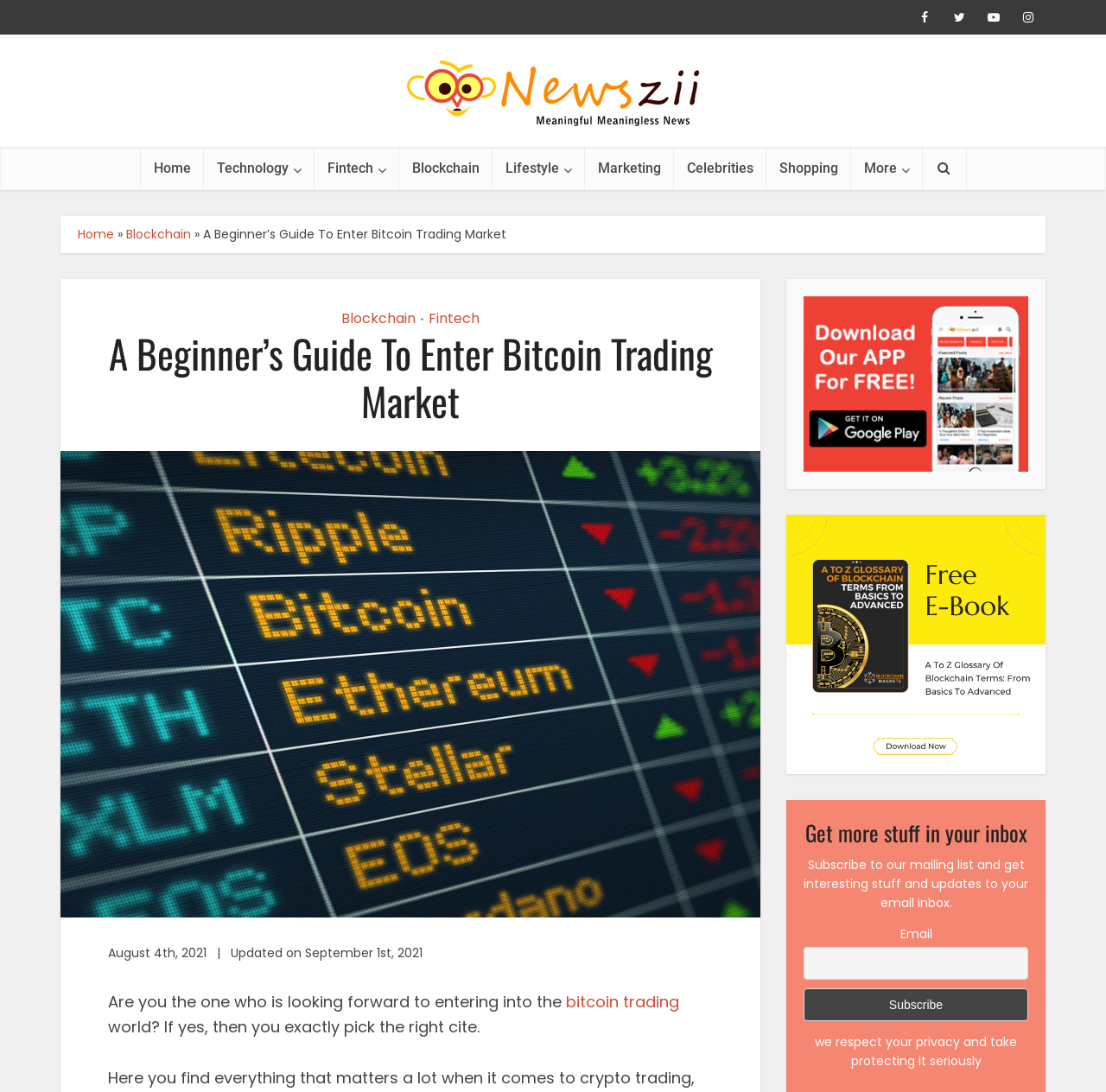What is the website's name?
Refer to the screenshot and respond with a concise word or phrase.

Newszii.com